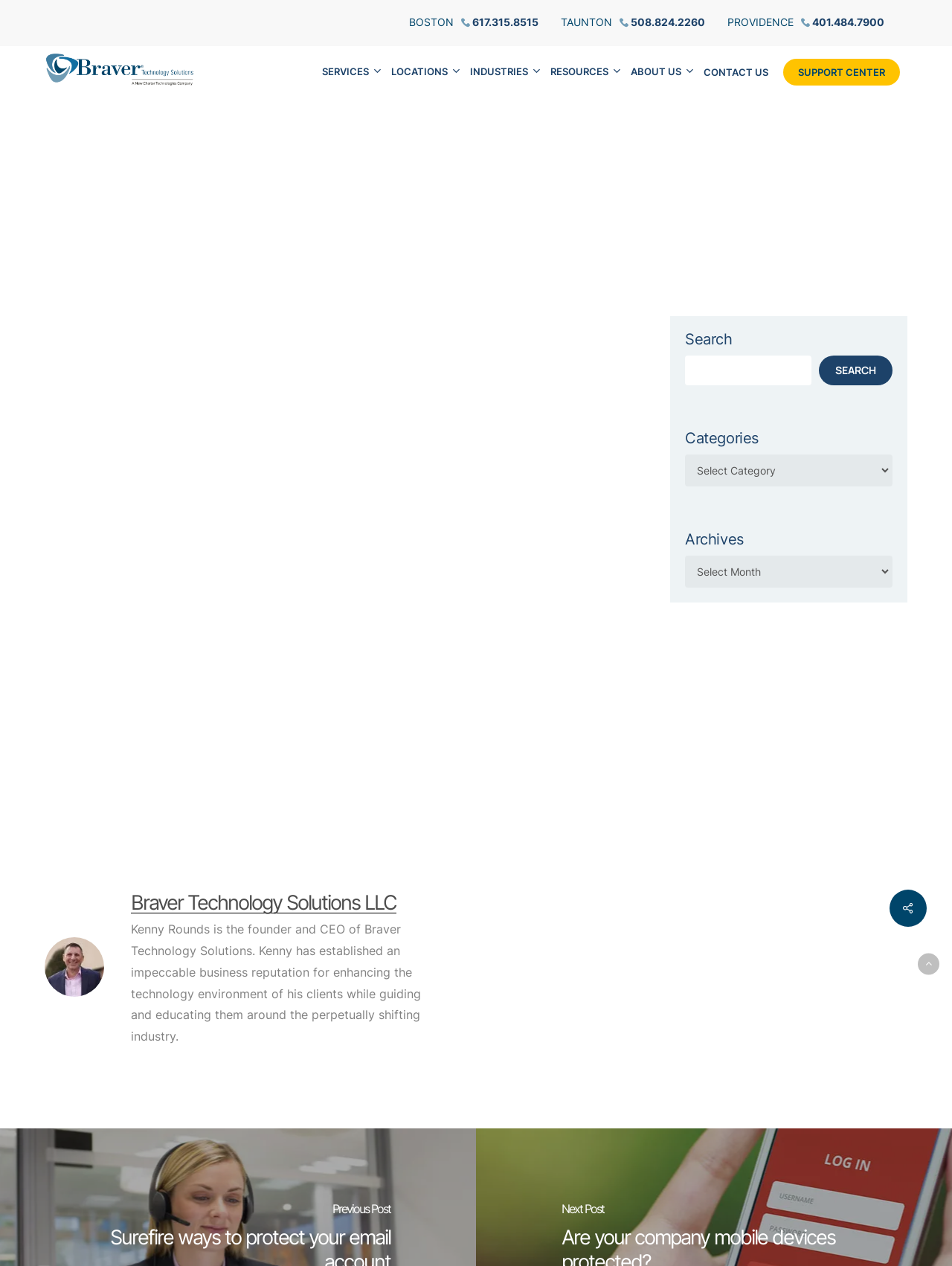What is the title or heading displayed on the webpage?

Caution – Cyber Scam linked to Windows 11 Curiosity